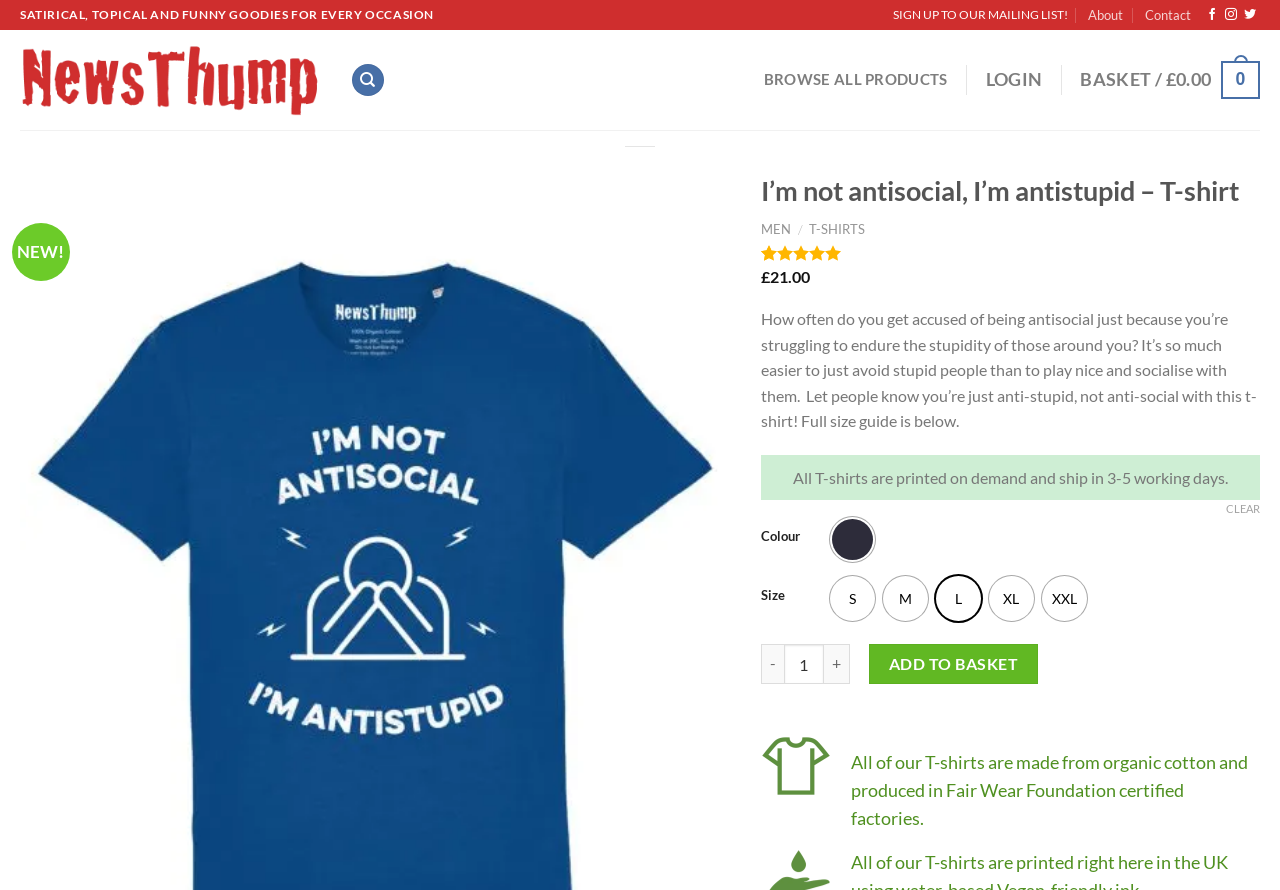Identify the bounding box coordinates for the UI element mentioned here: "M". Provide the coordinates as four float values between 0 and 1, i.e., [left, top, right, bottom].

[0.69, 0.647, 0.725, 0.698]